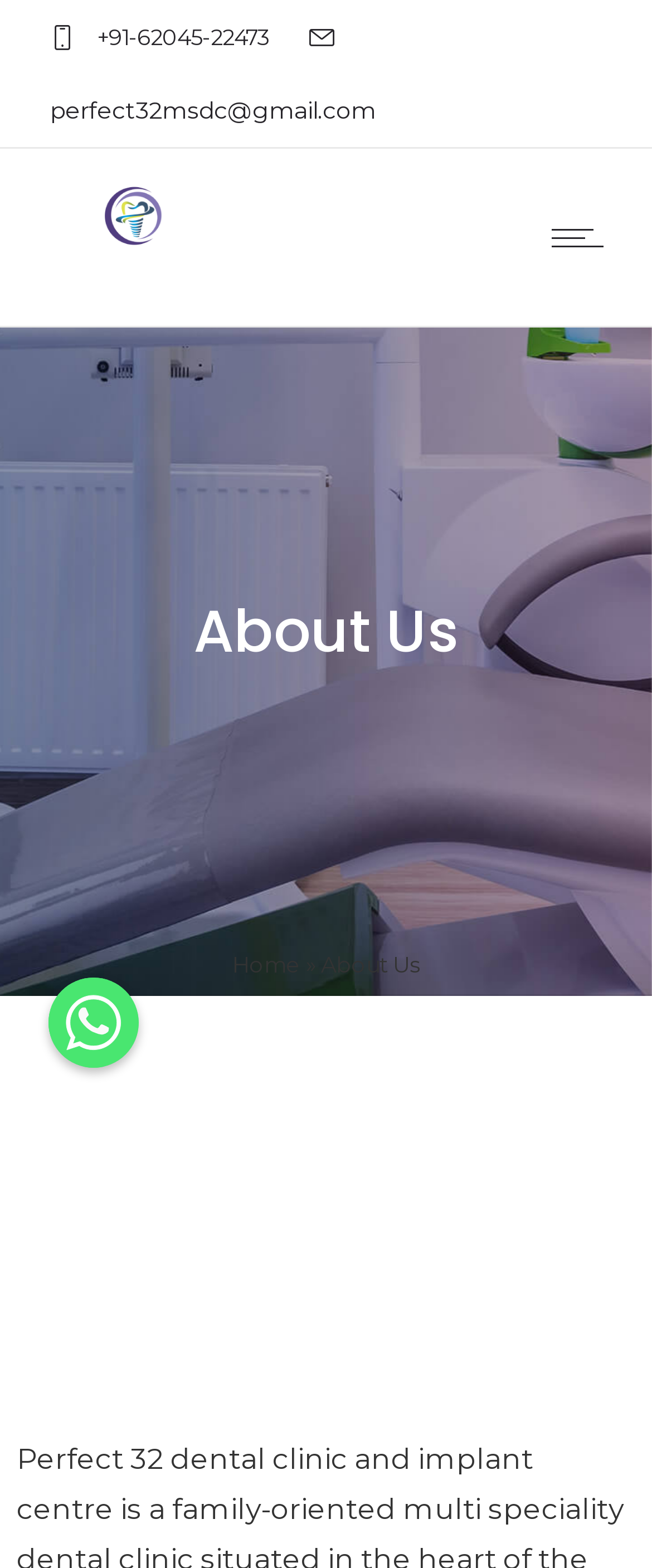What is the topic of the second heading on the page?
Based on the content of the image, thoroughly explain and answer the question.

I found the topic of the second heading by looking at the heading element with the text 'About Perfect 32 Dental' which is located below the first heading 'About Us'.